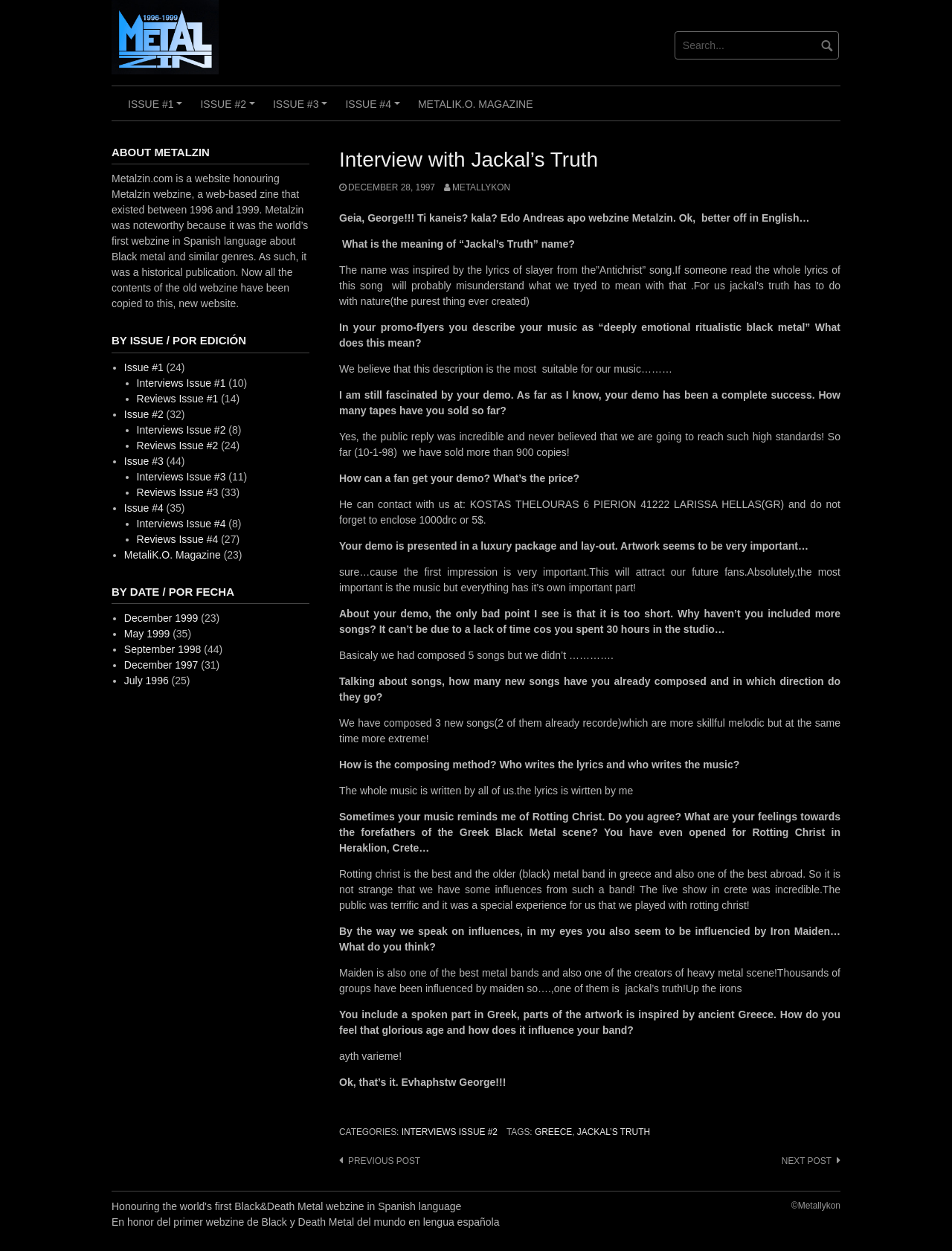Please mark the bounding box coordinates of the area that should be clicked to carry out the instruction: "View Issue #1".

[0.13, 0.289, 0.172, 0.298]